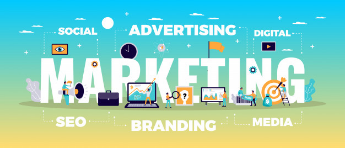Convey all the details present in the image.

The image showcases a vibrant and engaging graphic that emphasizes various aspects of modern marketing. At its center is the bold word "MARKETING," surrounded by key elements including "SOCIAL," "DIGITAL," "ADVERTISING," "SEO," "BRANDING," and "MEDIA." Each term is accompanied by visual representations such as charts, laptops, and creative figures working together, symbolizing collaboration and strategy in the digital landscape. The backdrop features a gradient of blue and green, enhancing the lively and dynamic essence of marketing today. This illustration effectively captures the multifaceted nature of marketing and the importance of adapting to current trends and technologies.